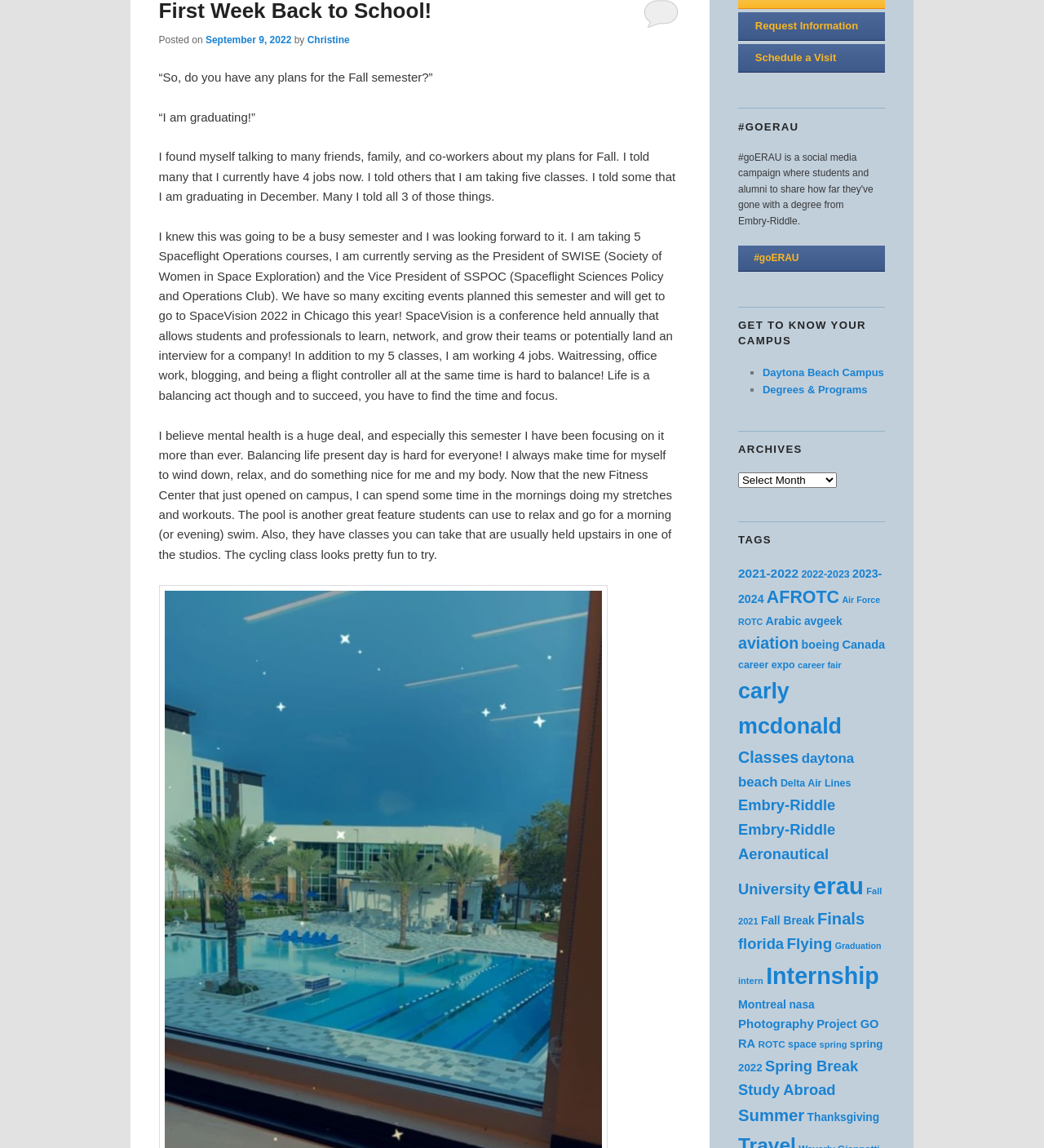Identify the bounding box for the element characterized by the following description: "2023-2024".

[0.707, 0.494, 0.845, 0.527]